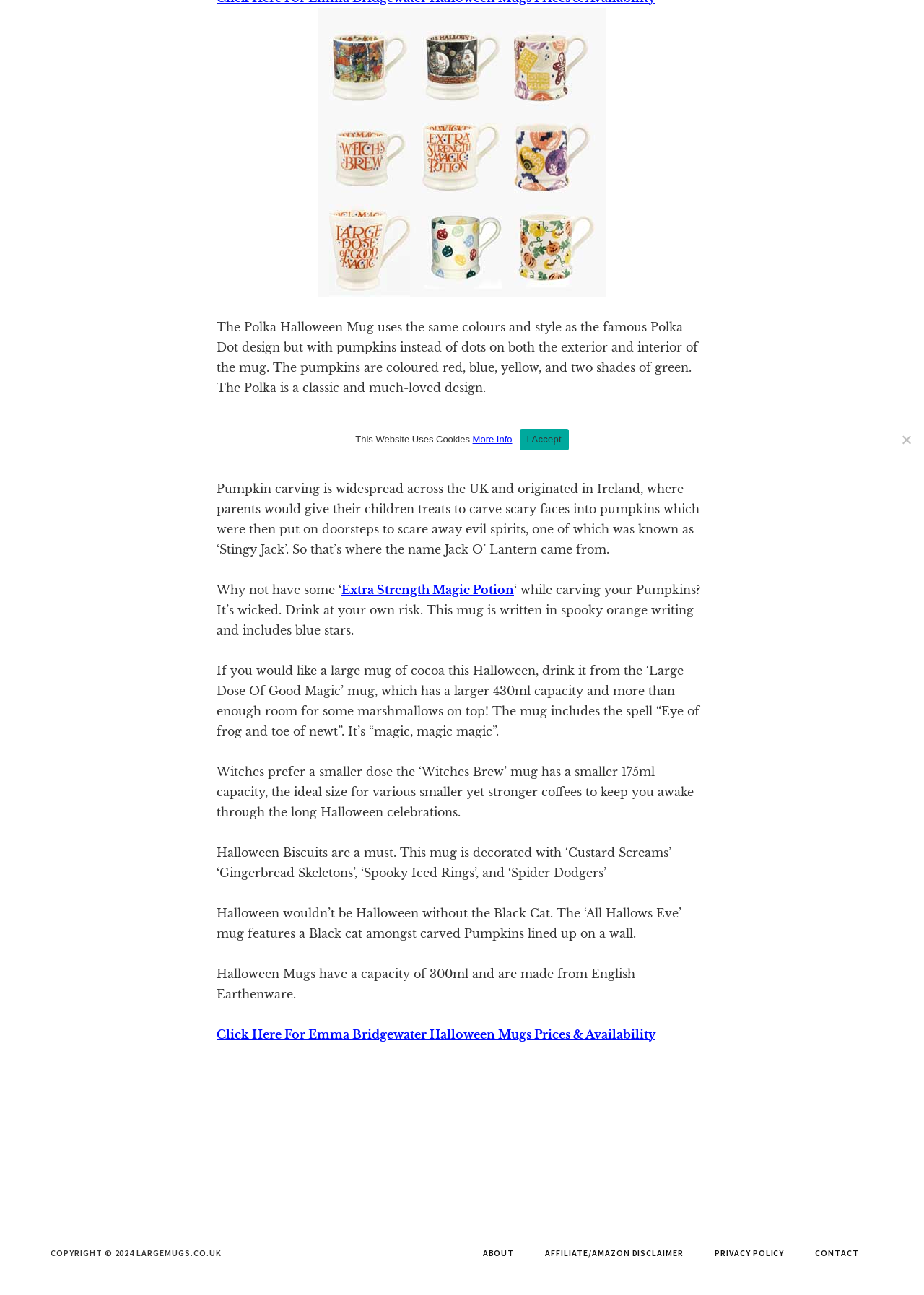Find the bounding box coordinates for the UI element whose description is: "Affiliate/Amazon Disclaimer". The coordinates should be four float numbers between 0 and 1, in the format [left, top, right, bottom].

[0.574, 0.961, 0.756, 0.973]